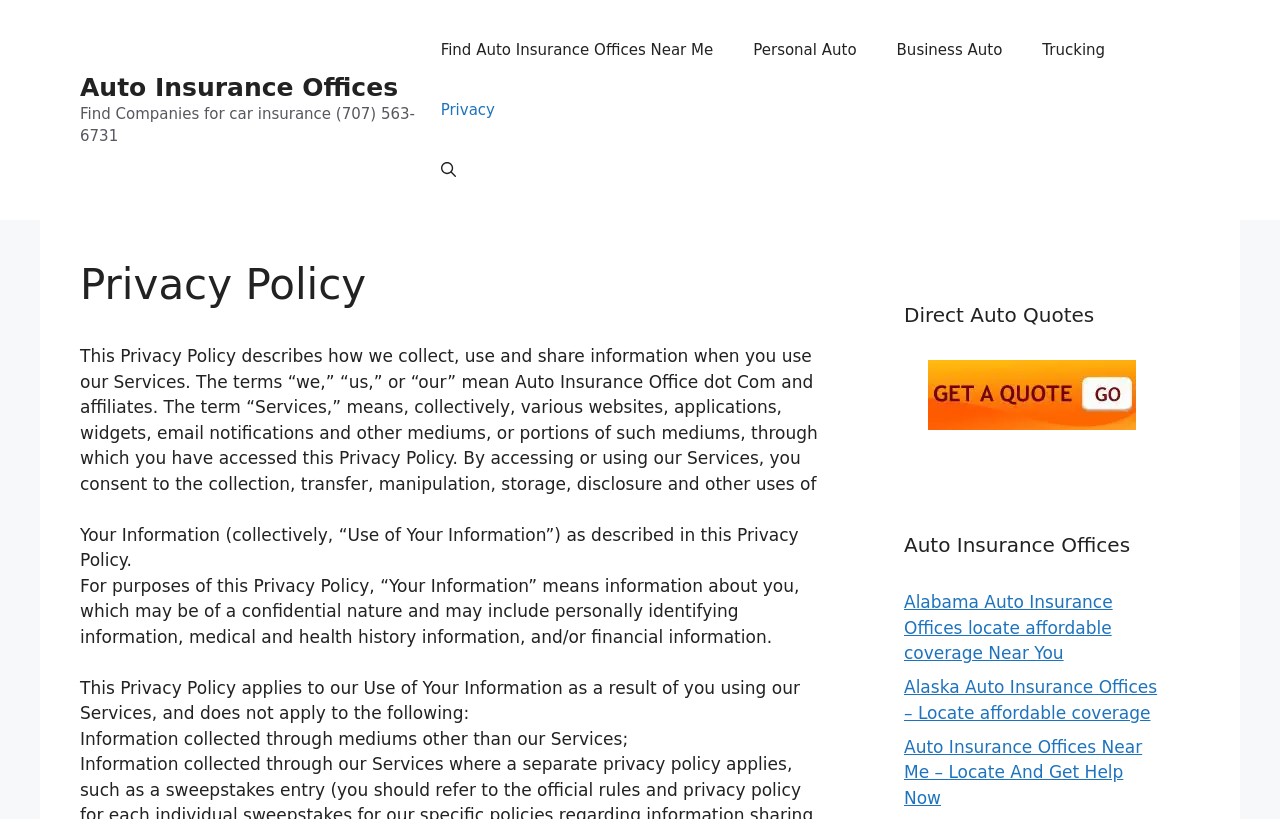Please determine the bounding box coordinates of the element to click in order to execute the following instruction: "Click on 'Find Auto Insurance Offices Near Me'". The coordinates should be four float numbers between 0 and 1, specified as [left, top, right, bottom].

[0.329, 0.024, 0.573, 0.098]